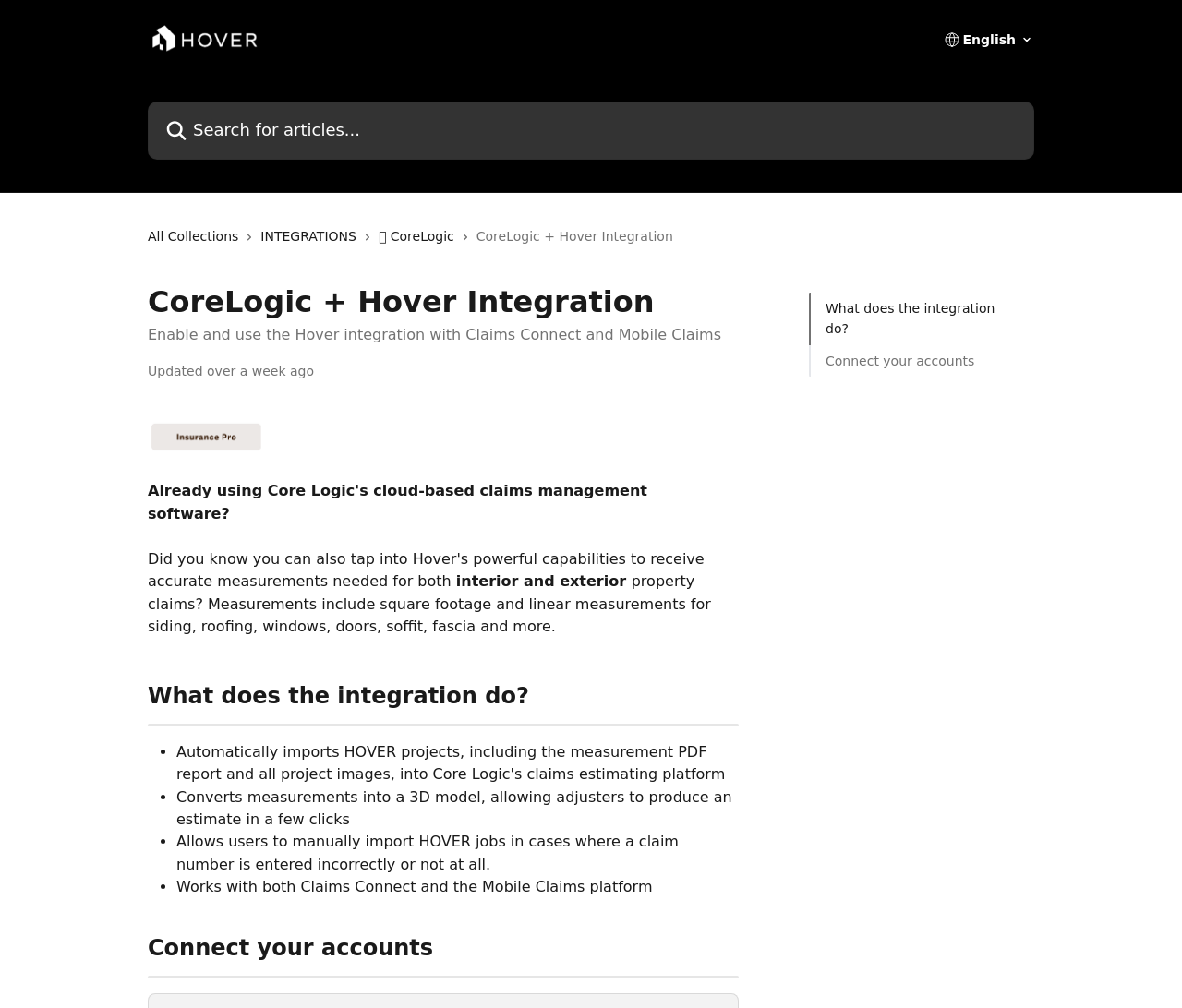Locate the bounding box coordinates of the item that should be clicked to fulfill the instruction: "Click on CoreLogic".

[0.32, 0.224, 0.39, 0.245]